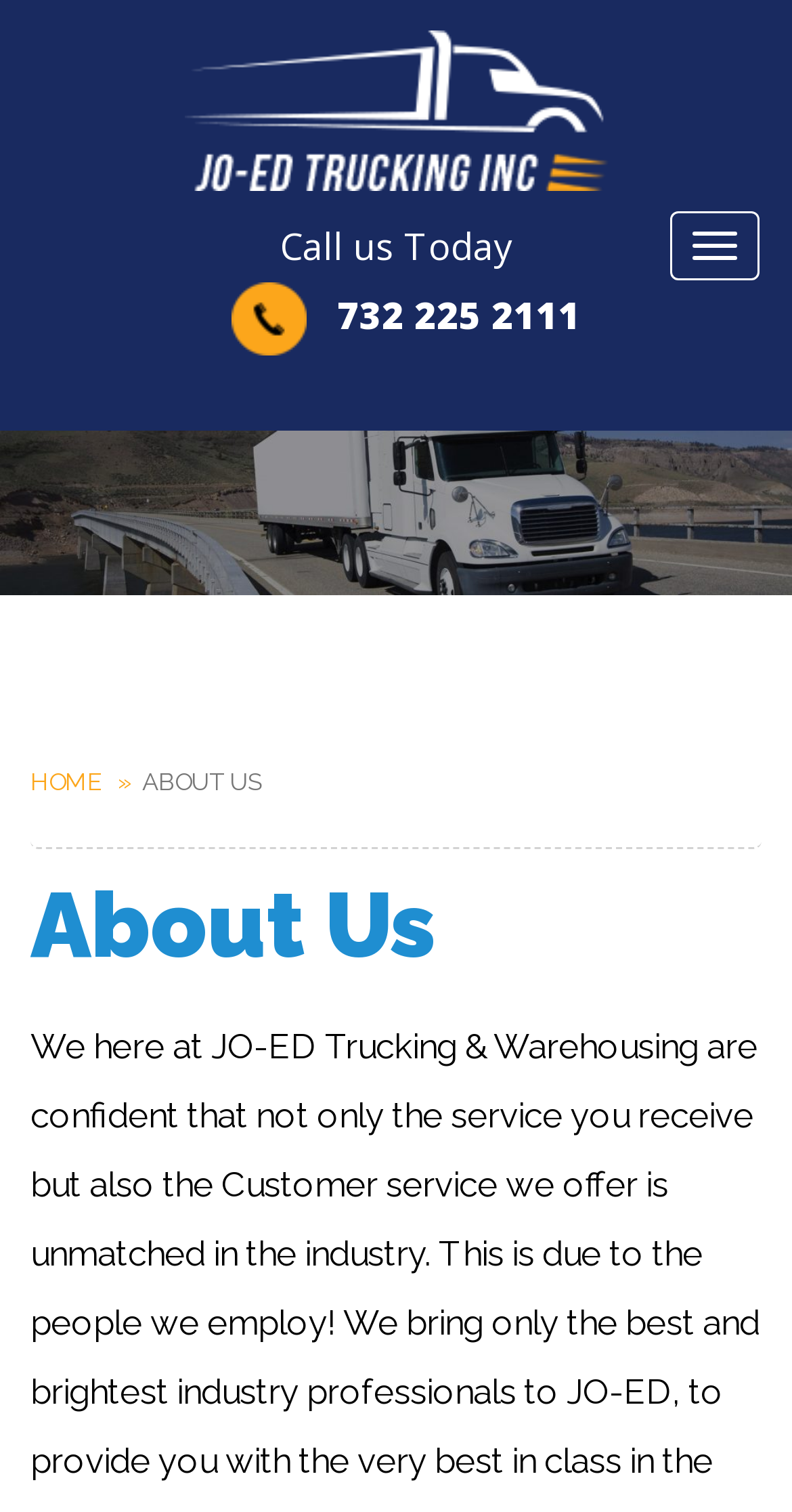Carefully observe the image and respond to the question with a detailed answer:
What is the purpose of the button at the top right?

I found a button at the top right of the page with the text 'Toggle navigation', which suggests that this button is used to show or hide the navigation menu.